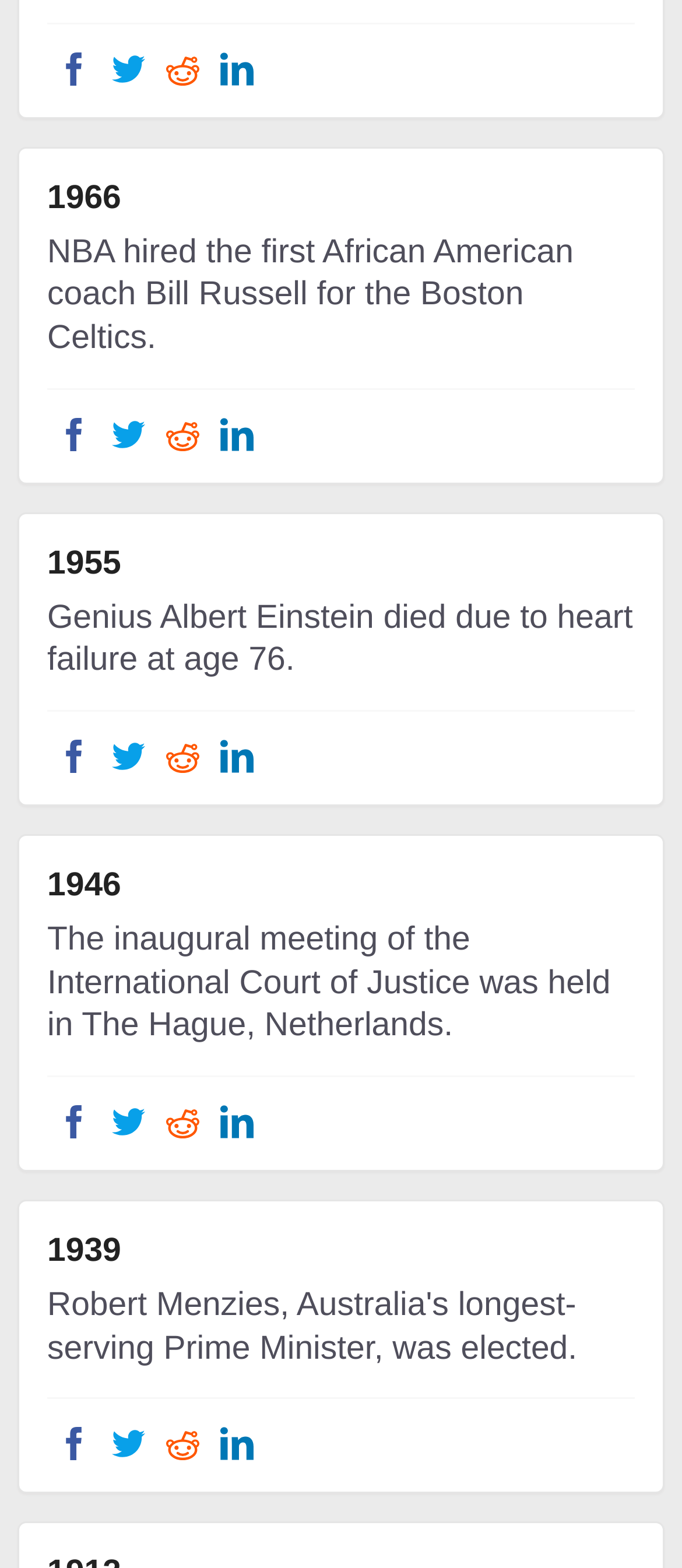Utilize the details in the image to give a detailed response to the question: Where was the inaugural meeting of the International Court of Justice held?

I found the answer by reading the link 'The inaugural meeting of the International Court of Justice was held in The Hague, Netherlands.' which is located below the heading '1946'.